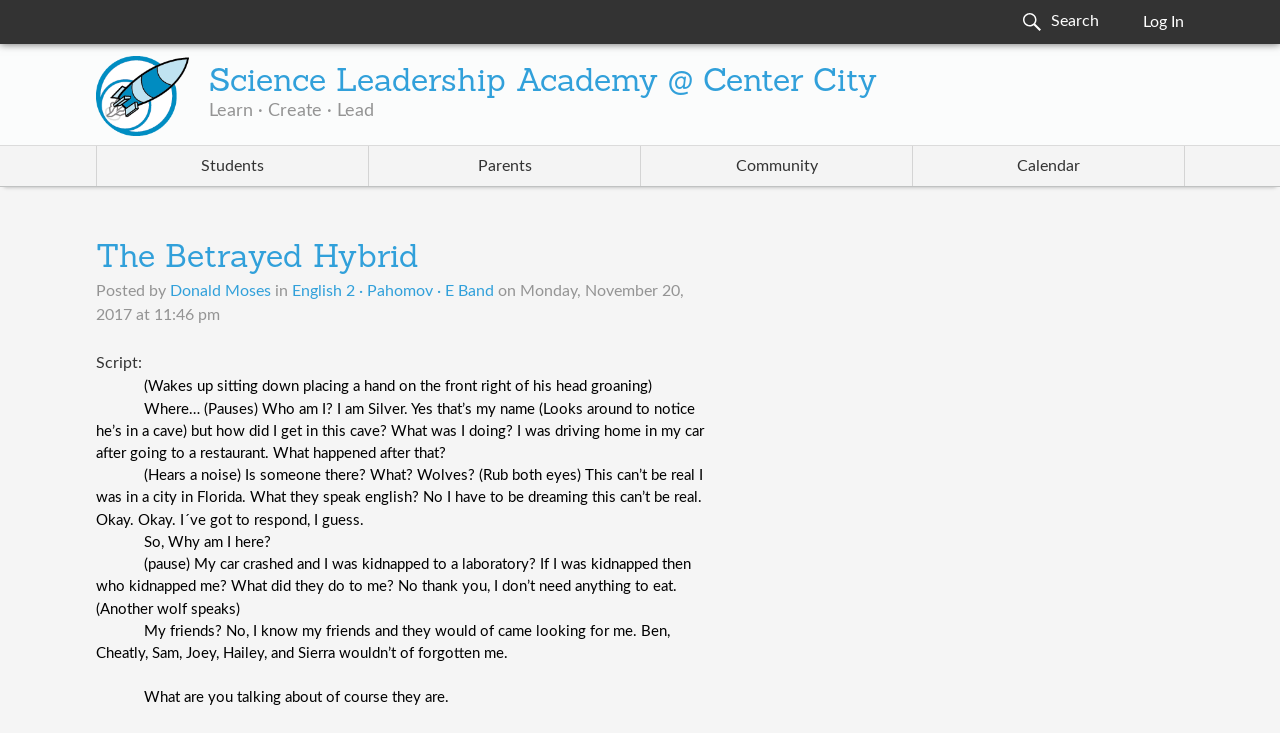From the webpage screenshot, predict the bounding box coordinates (top-left x, top-left y, bottom-right x, bottom-right y) for the UI element described here: Log In

[0.88, 0.0, 0.938, 0.06]